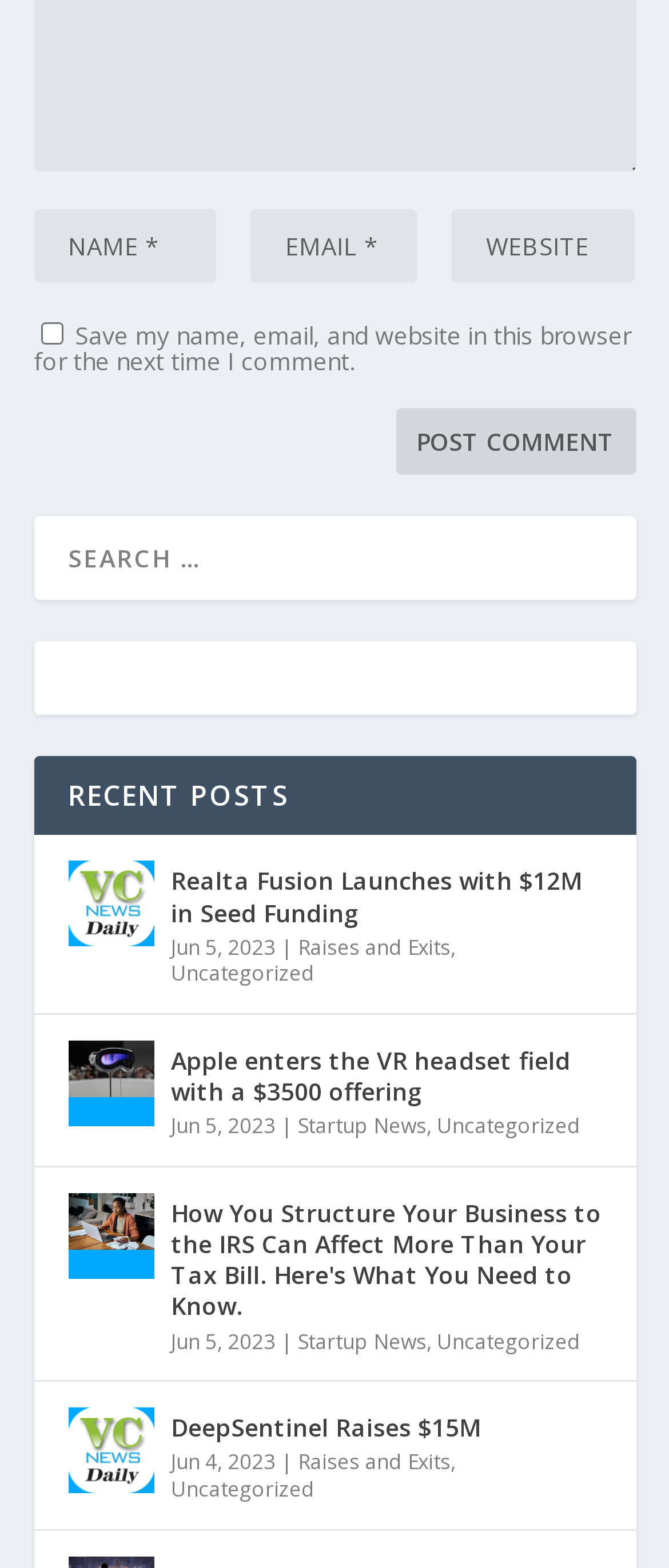Can you provide the bounding box coordinates for the element that should be clicked to implement the instruction: "Search for something"?

[0.05, 0.329, 0.95, 0.382]